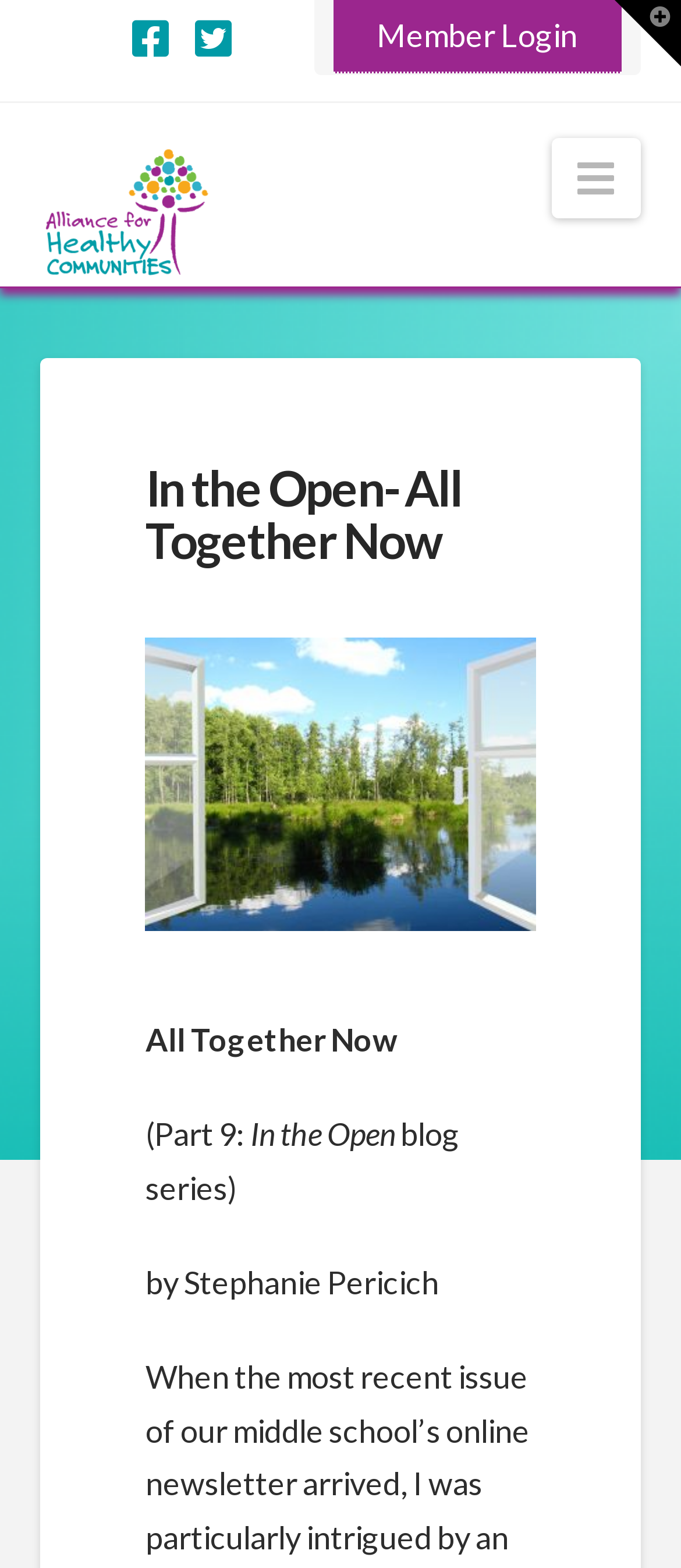What is the title of the blog post?
Provide an in-depth and detailed explanation in response to the question.

I found the answer by looking at the heading element with the text 'In the Open- All Together Now' which is a part of the HeaderAsNonLandmark element.